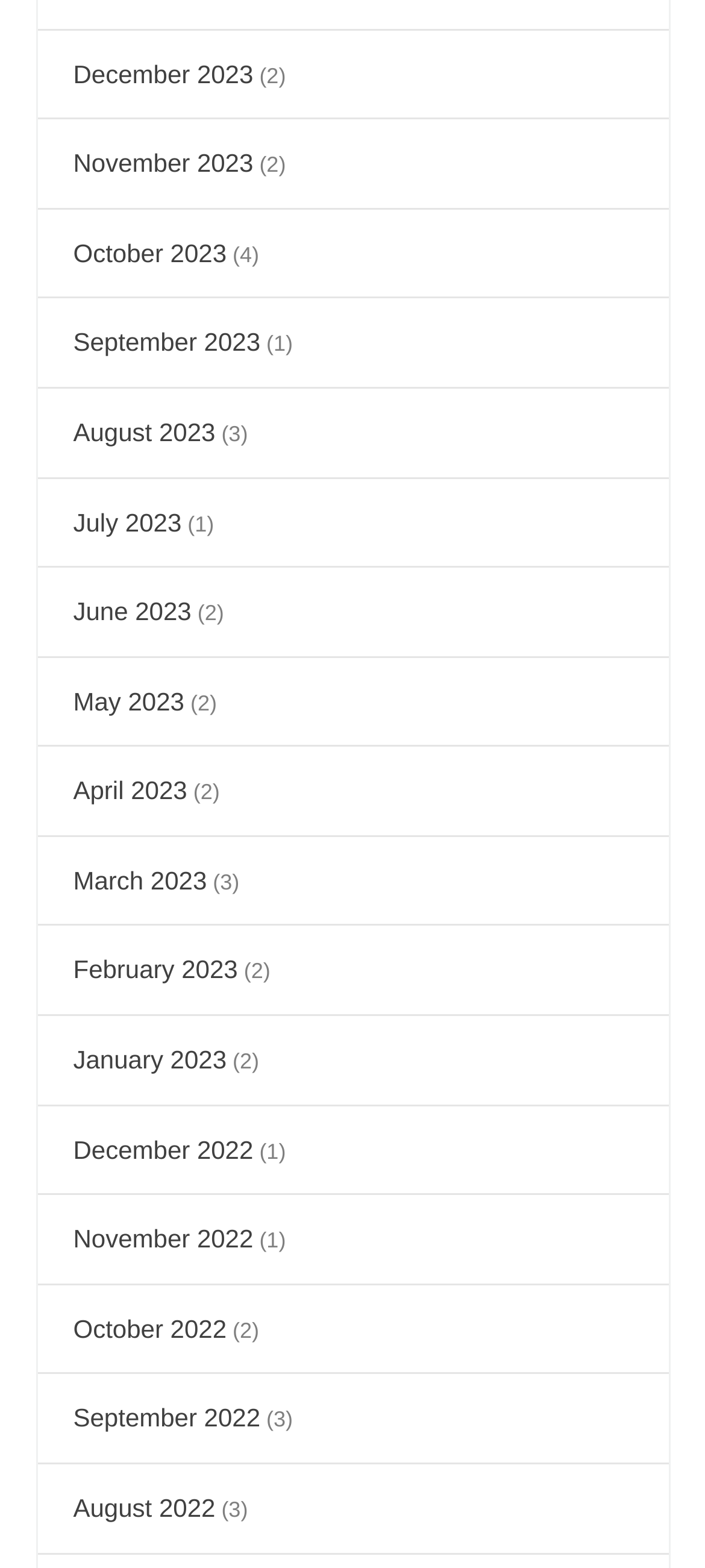Give a one-word or short phrase answer to the question: 
How many months are listed?

15